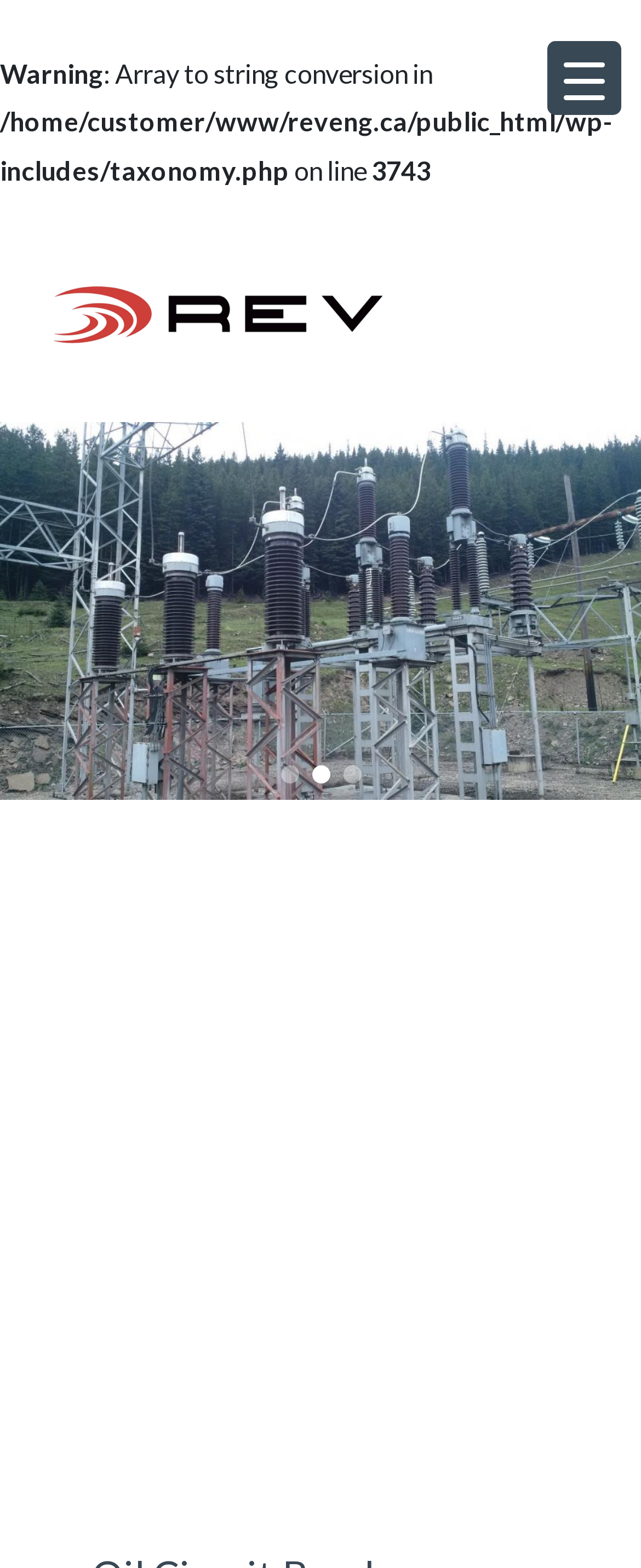How many slides are available?
Provide a concise answer using a single word or phrase based on the image.

3